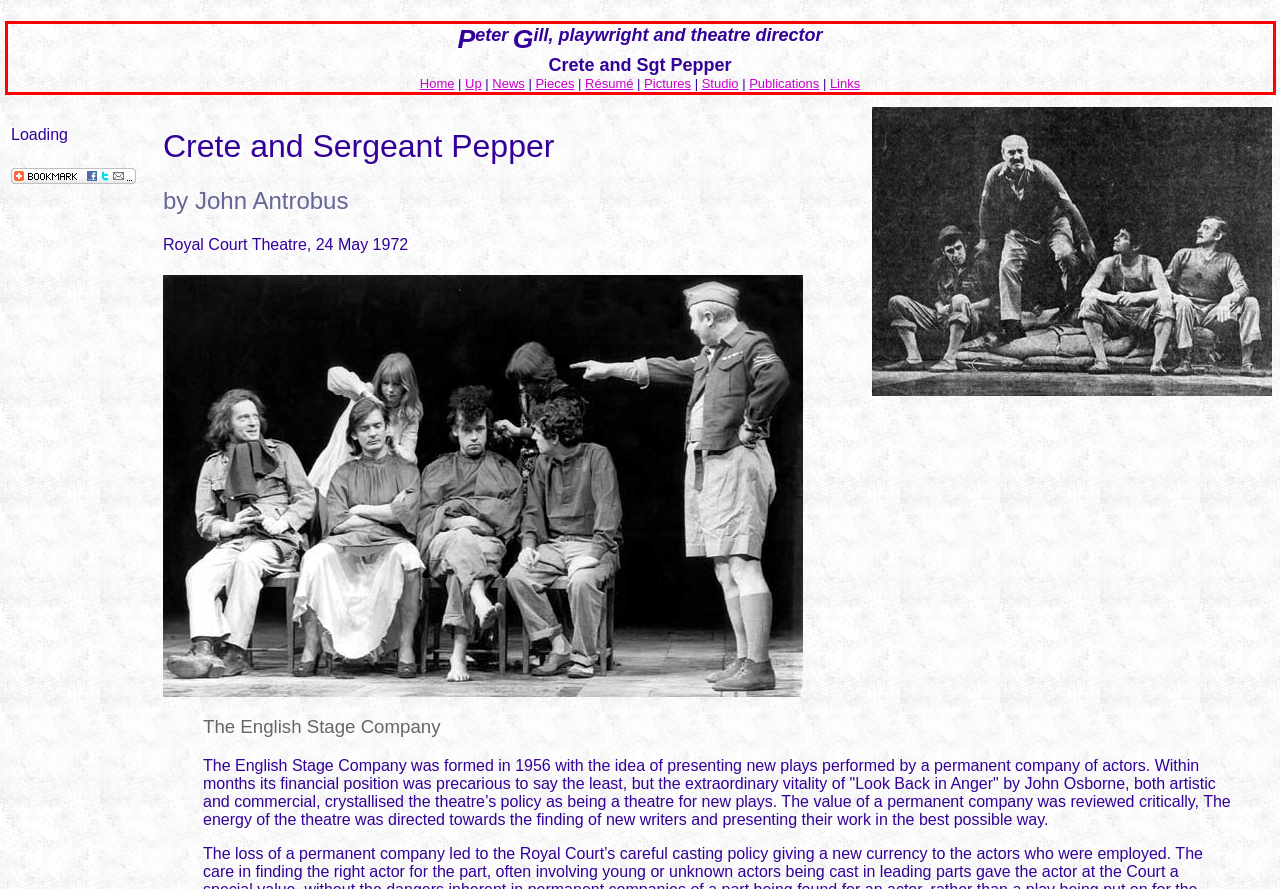Identify the text within the red bounding box on the webpage screenshot and generate the extracted text content.

Peter Gill, playwright and theatre director Crete and Sgt Pepper Home | Up | News | Pieces | Résumé | Pictures | Studio | Publications | Links